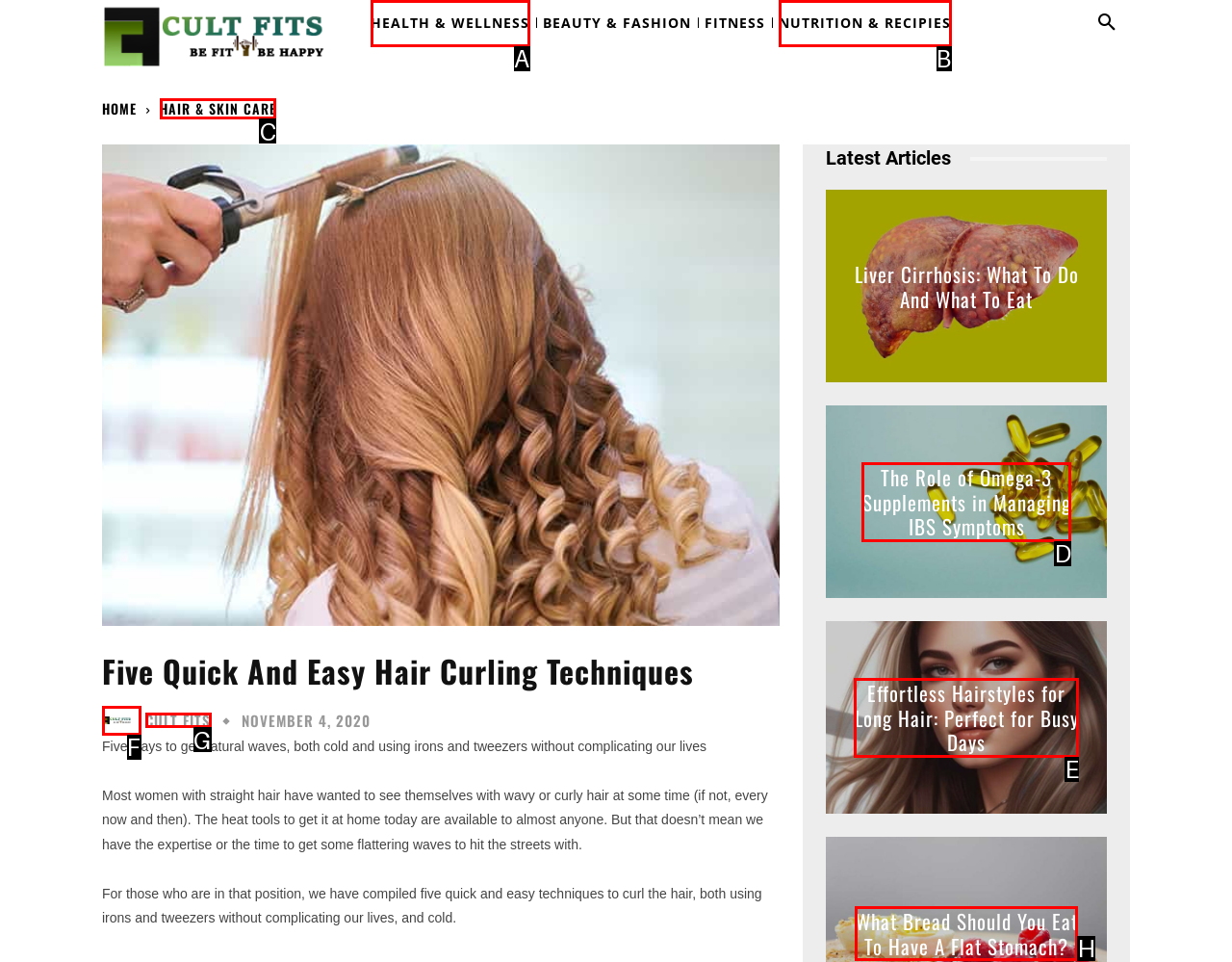Which HTML element should be clicked to complete the task: Click on the 'Previous' link? Answer with the letter of the corresponding option.

None